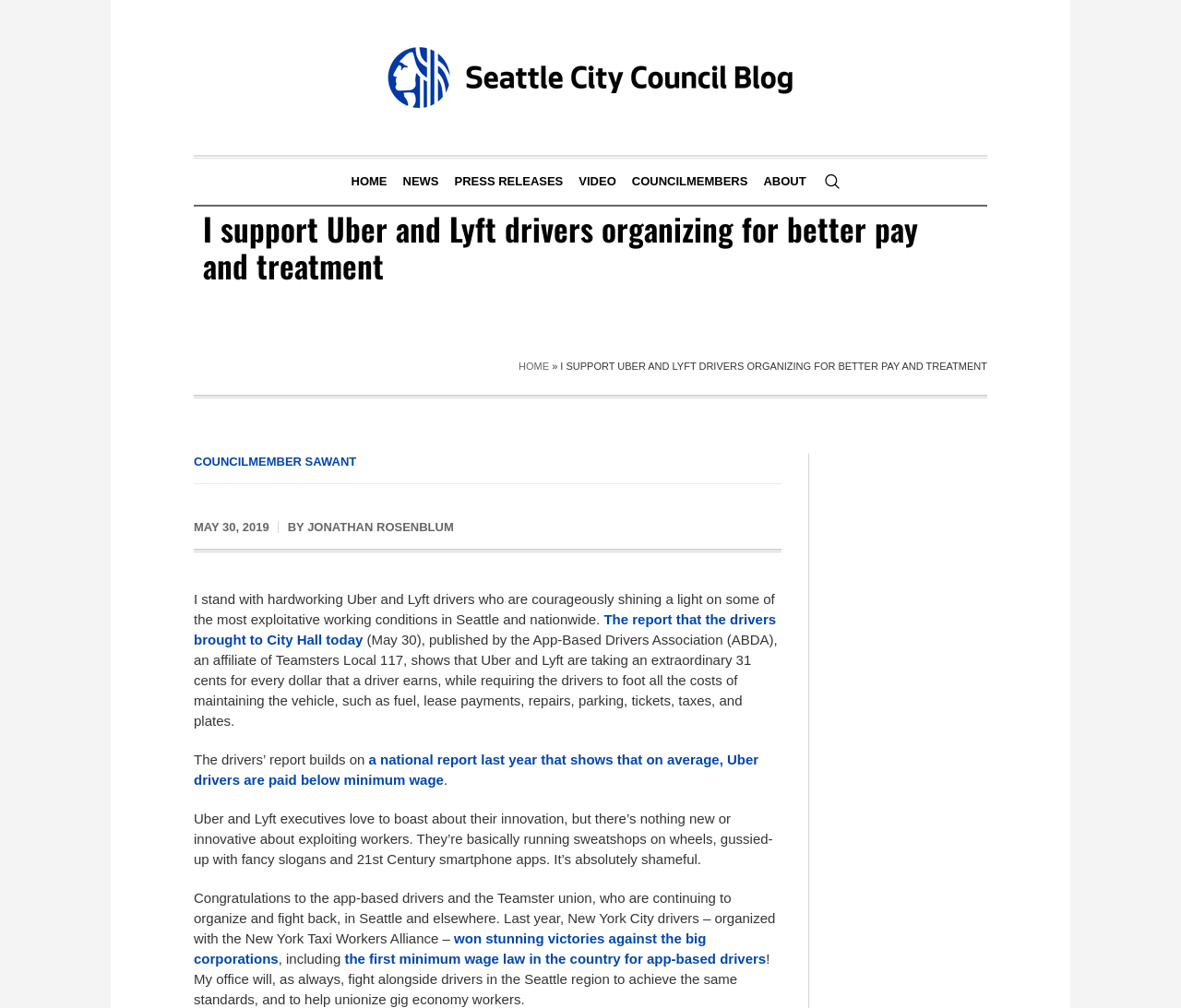Find the bounding box coordinates of the clickable area that will achieve the following instruction: "Click on the HOME link".

[0.291, 0.157, 0.334, 0.203]